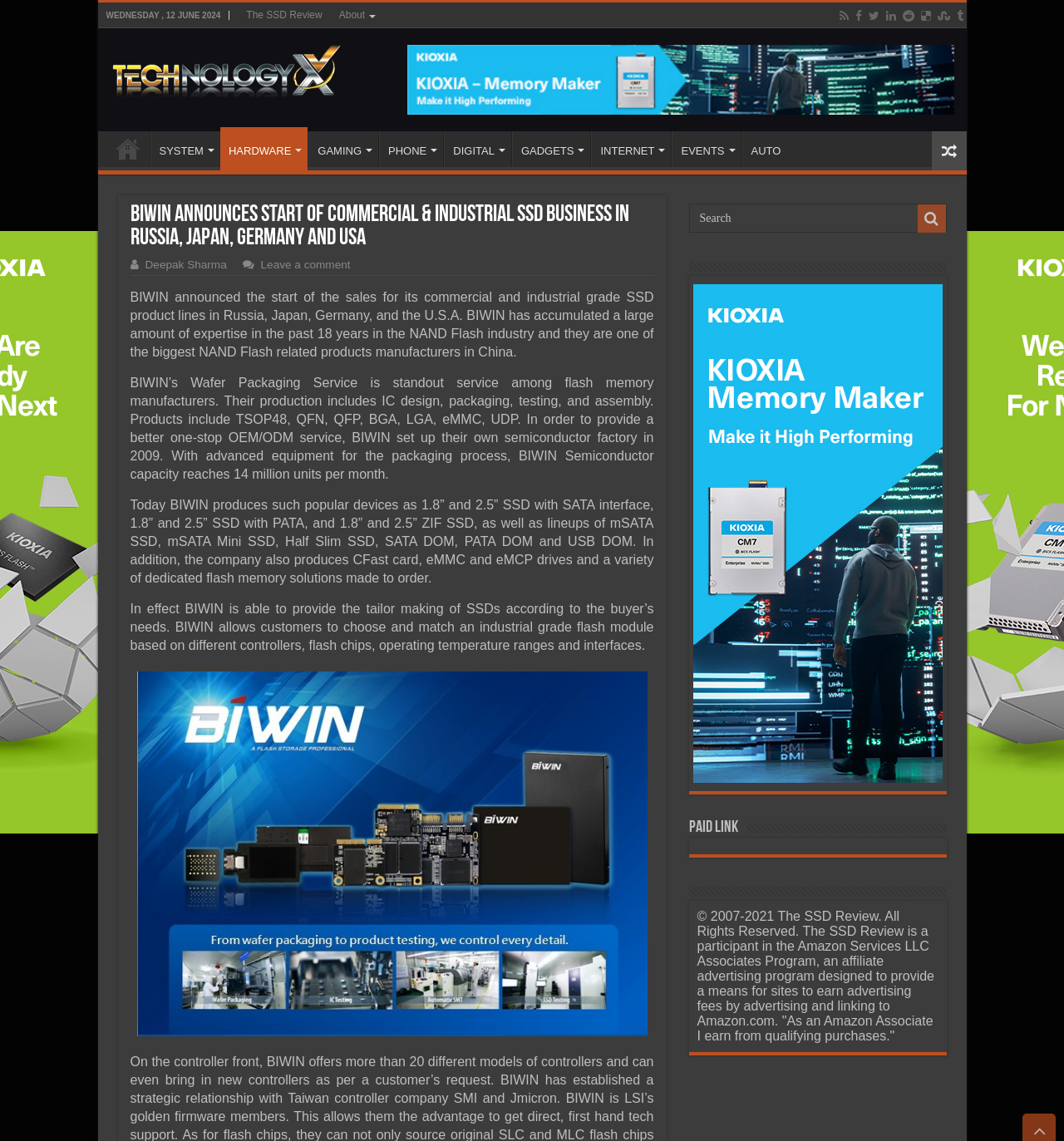Identify the bounding box coordinates for the element you need to click to achieve the following task: "Click the 'Technology X' link". Provide the bounding box coordinates as four float numbers between 0 and 1, in the form [left, top, right, bottom].

[0.104, 0.042, 0.32, 0.077]